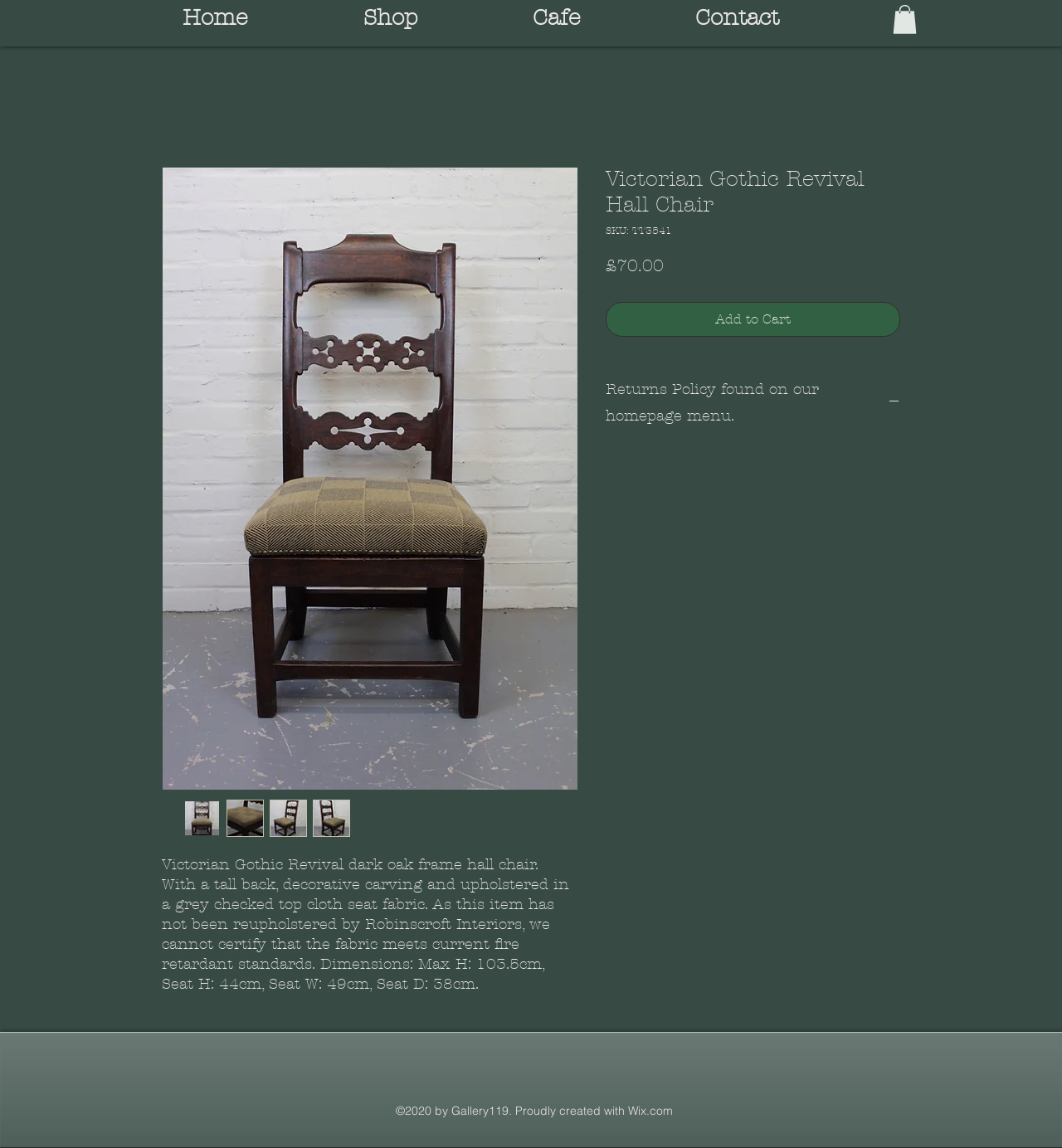Indicate the bounding box coordinates of the clickable region to achieve the following instruction: "Click the 'Shop' link."

[0.288, 0.002, 0.447, 0.03]